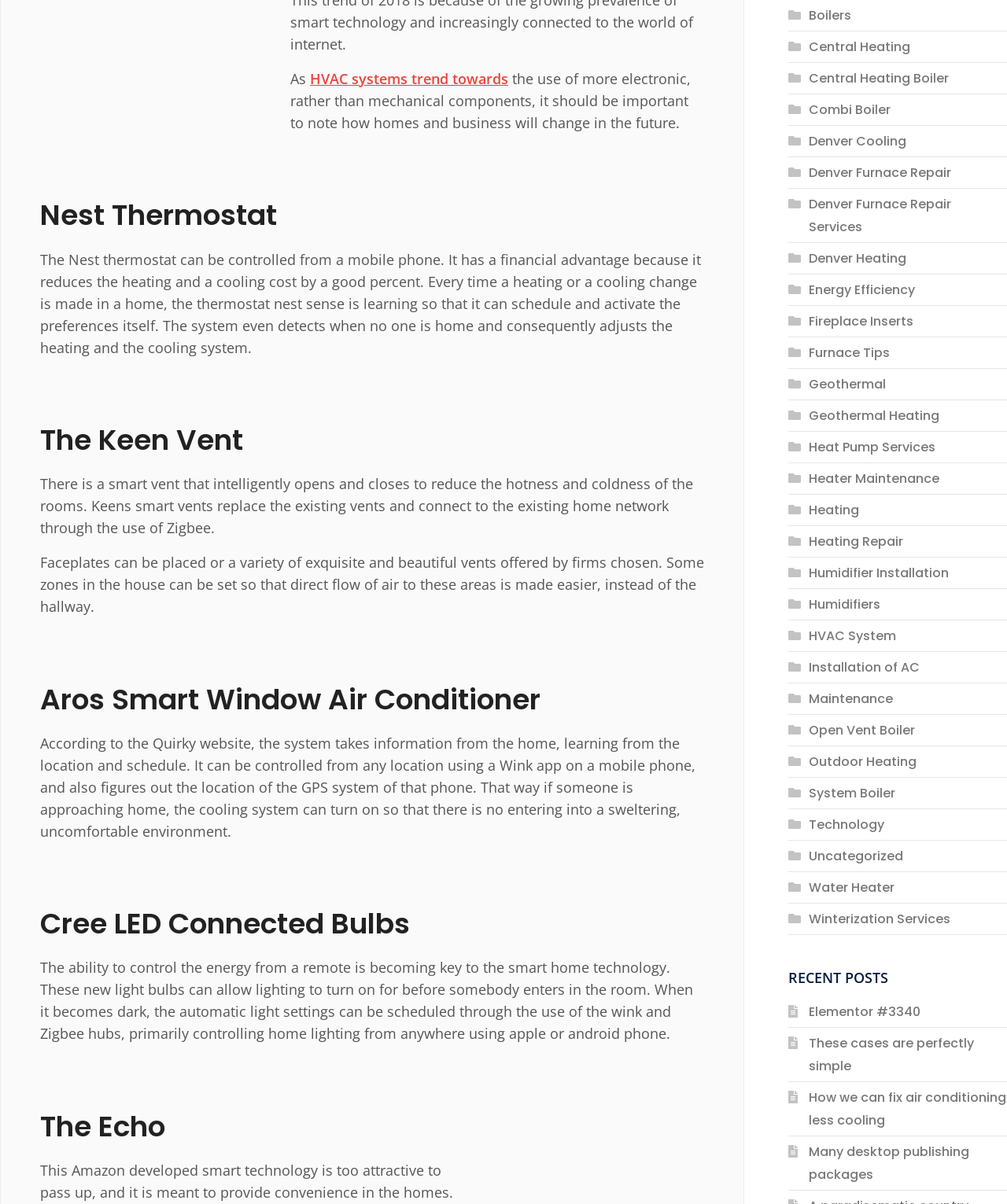Ascertain the bounding box coordinates for the UI element detailed here: "Boilers". The coordinates should be provided as [left, top, right, bottom] with each value being a float between 0 and 1.

[0.803, 0.005, 0.845, 0.02]